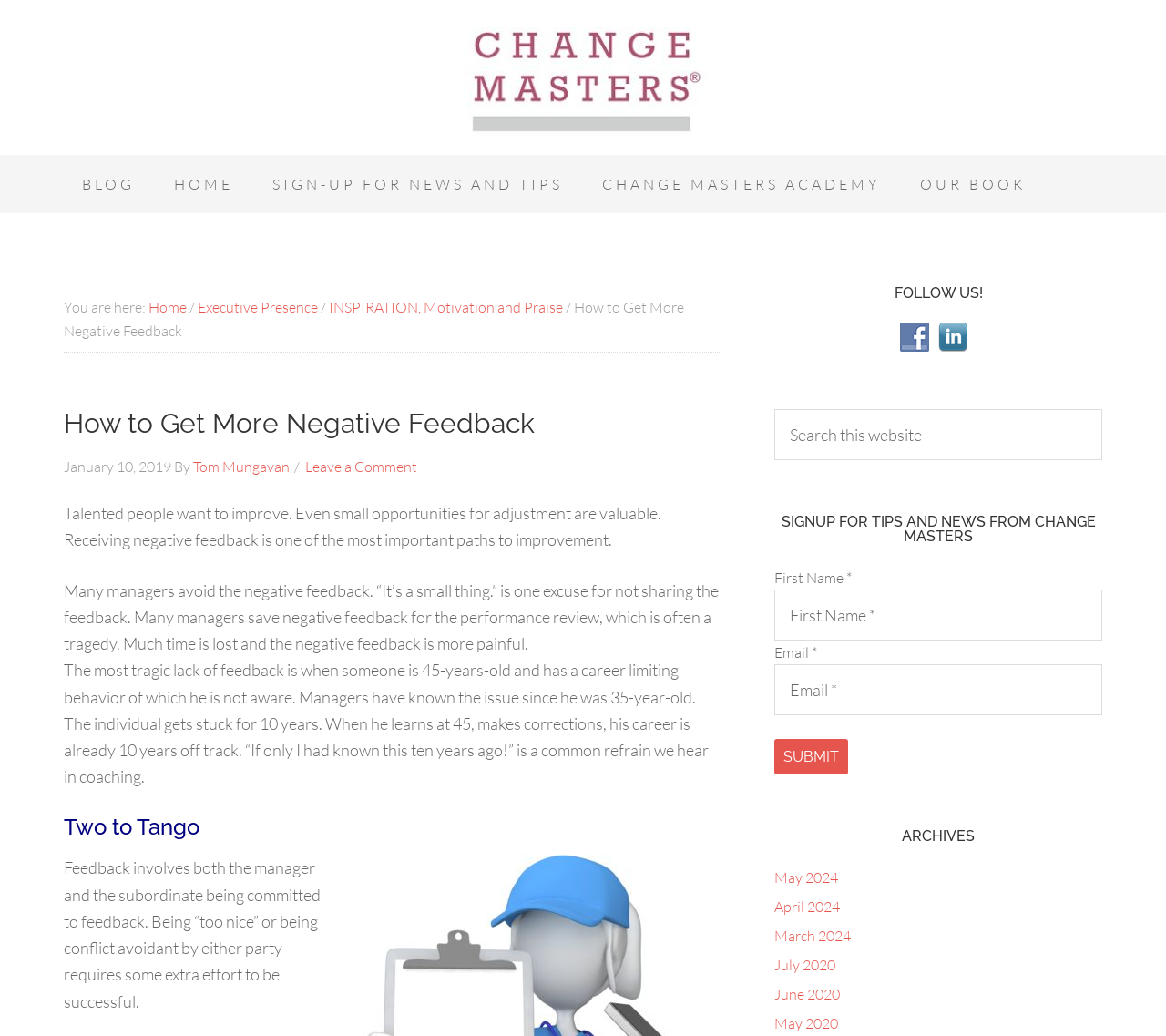Provide a single word or phrase to answer the given question: 
How many social media links are in the 'FOLLOW US!' section?

2